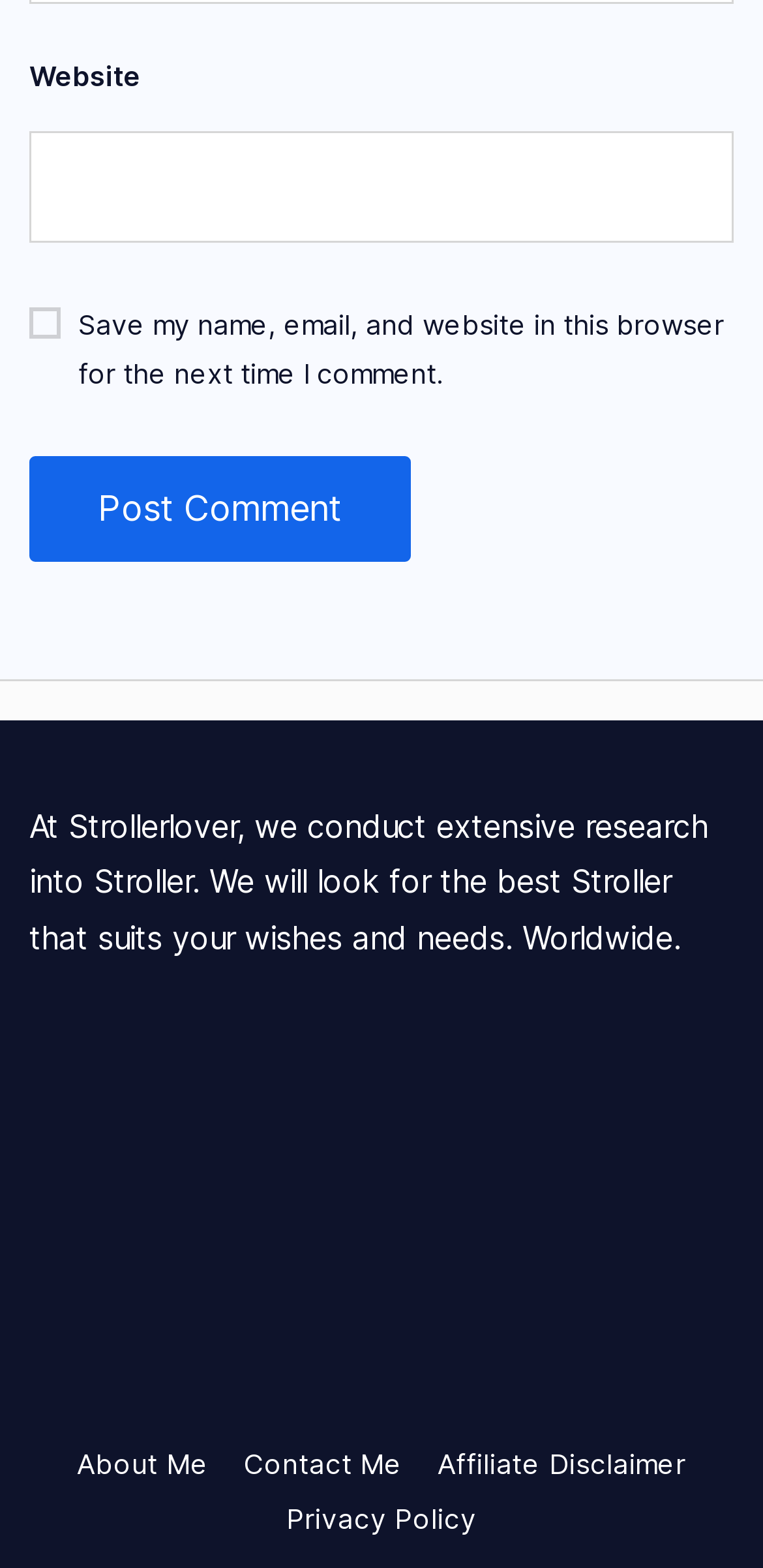What type of content is displayed on the page?
Based on the screenshot, provide your answer in one word or phrase.

Text and image